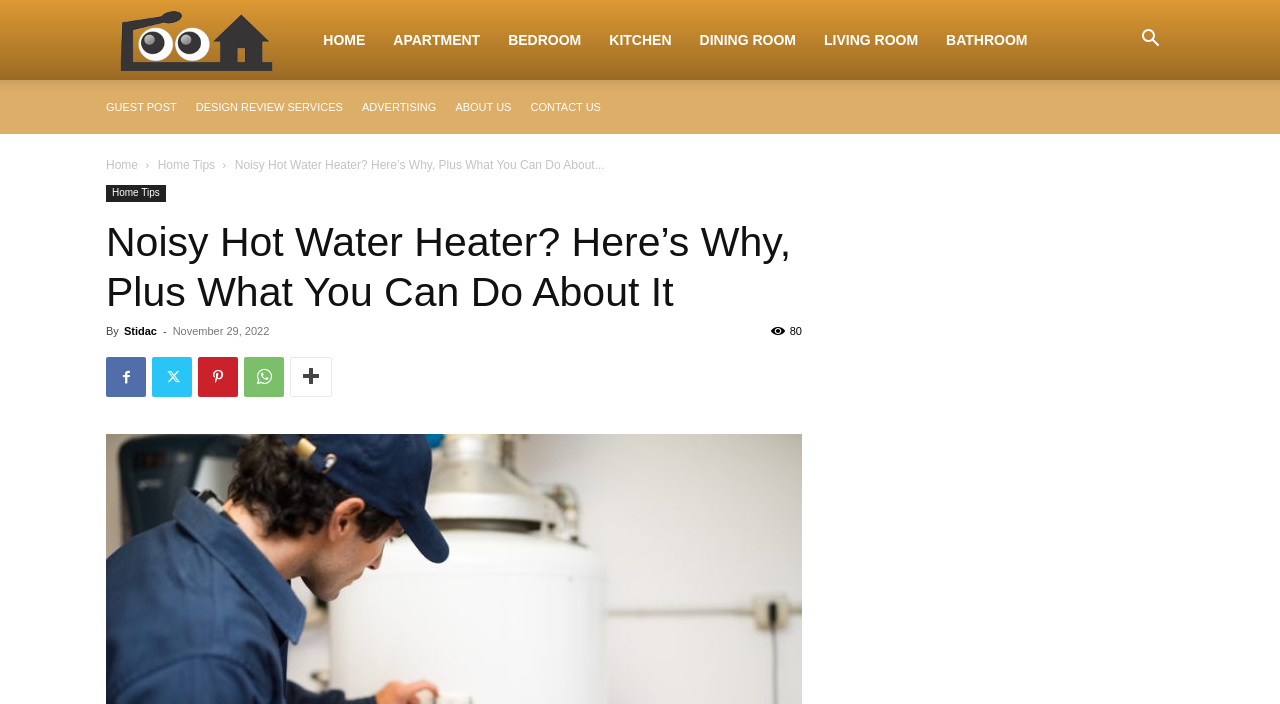Can you find the bounding box coordinates for the element to click on to achieve the instruction: "Click the logo"?

[0.083, 0.0, 0.242, 0.114]